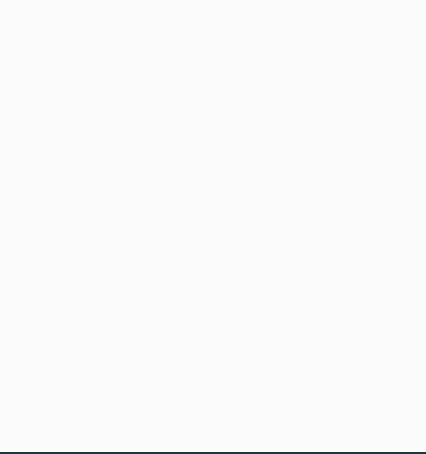What is the design style of the webpage?
Based on the visual details in the image, please answer the question thoroughly.

The caption describes the design as clean and simple, which suggests a minimalist approach to the webpage's layout and visual elements, conveying a sense of professionalism.